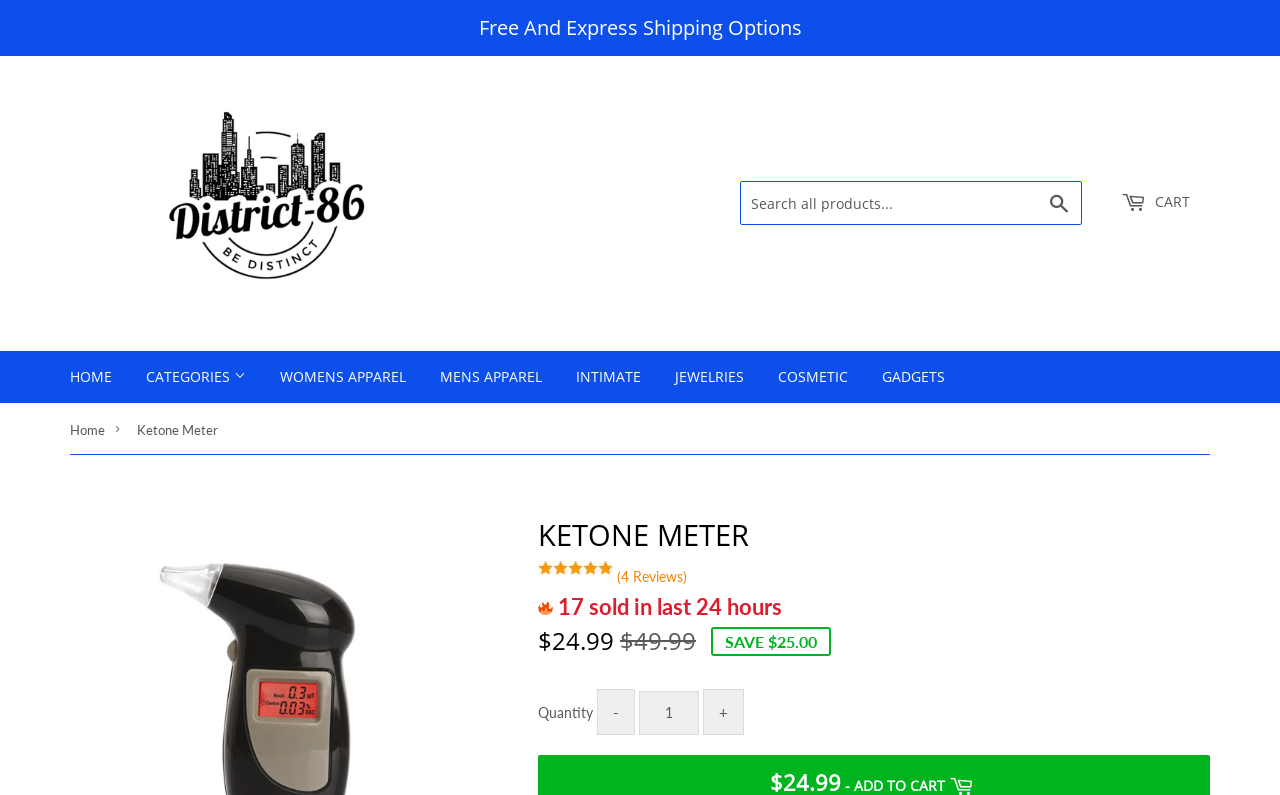What is the quantity of the Ketone Meter by default?
Could you answer the question with a detailed and thorough explanation?

I found the default quantity by looking at the textbox next to the 'Quantity' label, where I saw the number '1'.